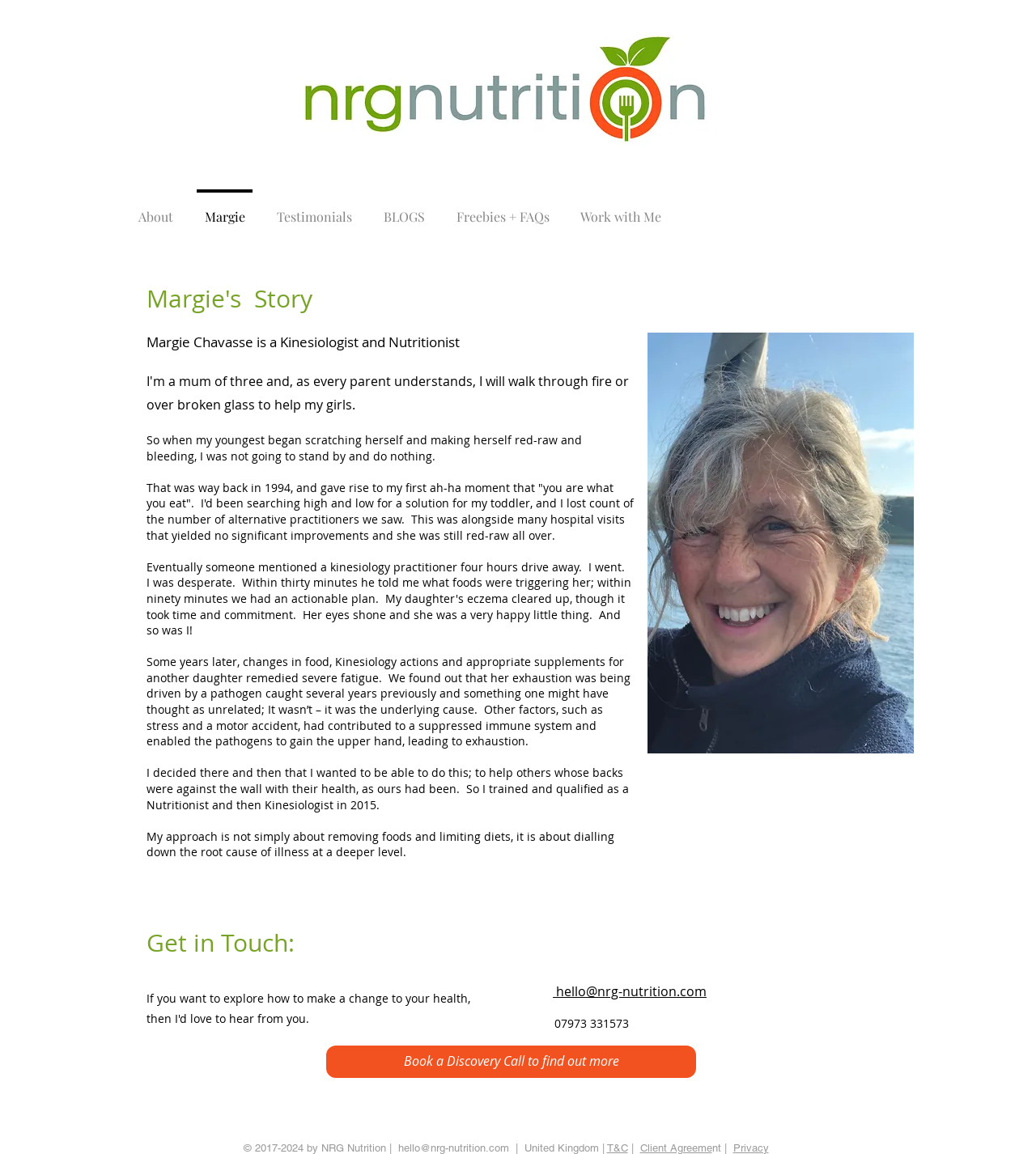Answer the question using only a single word or phrase: 
What is the profession of the person in the story?

Nutritionist and Kinesiologist